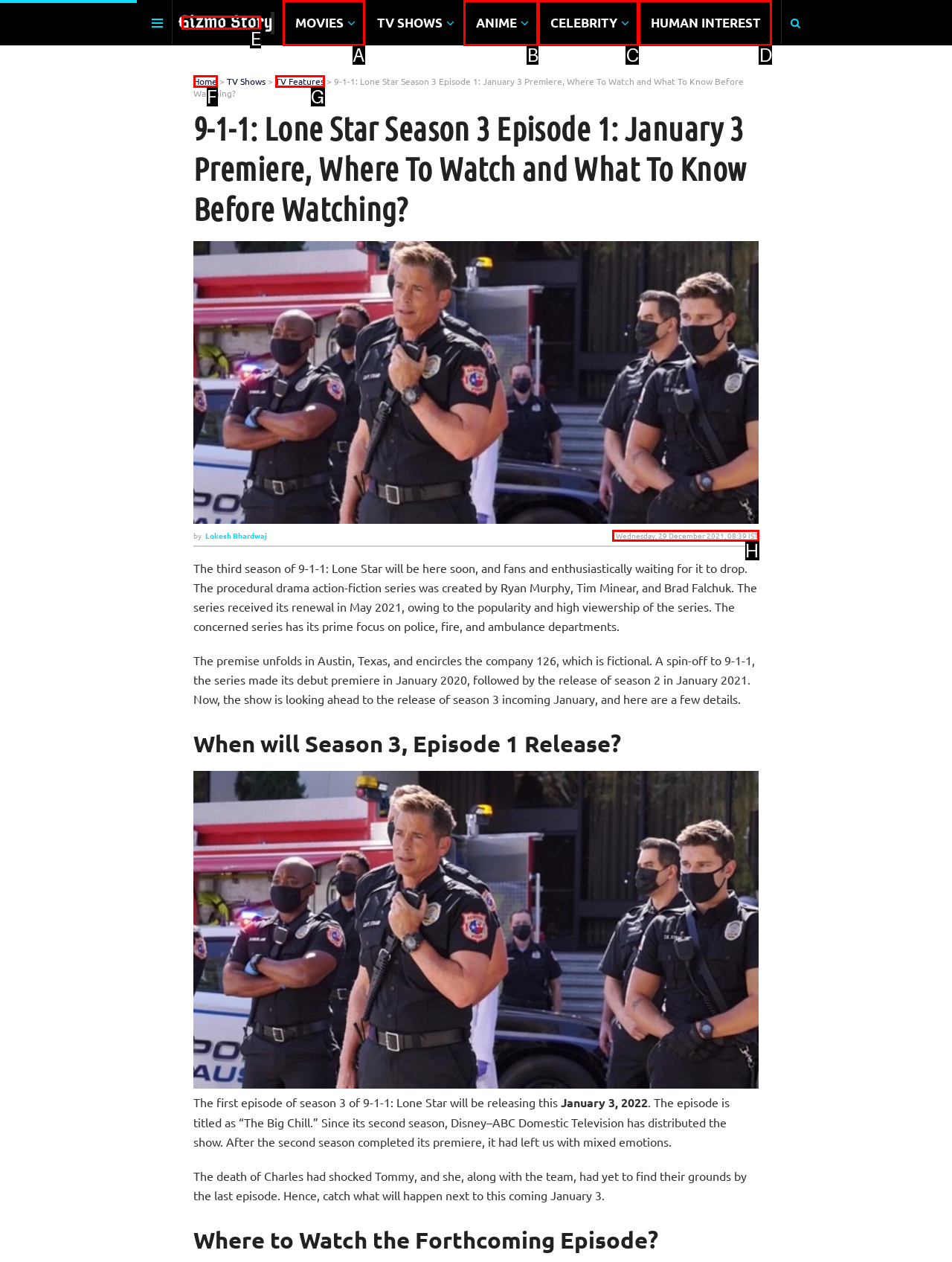Determine which HTML element should be clicked for this task: Click on the 'MOVIES' category
Provide the option's letter from the available choices.

A